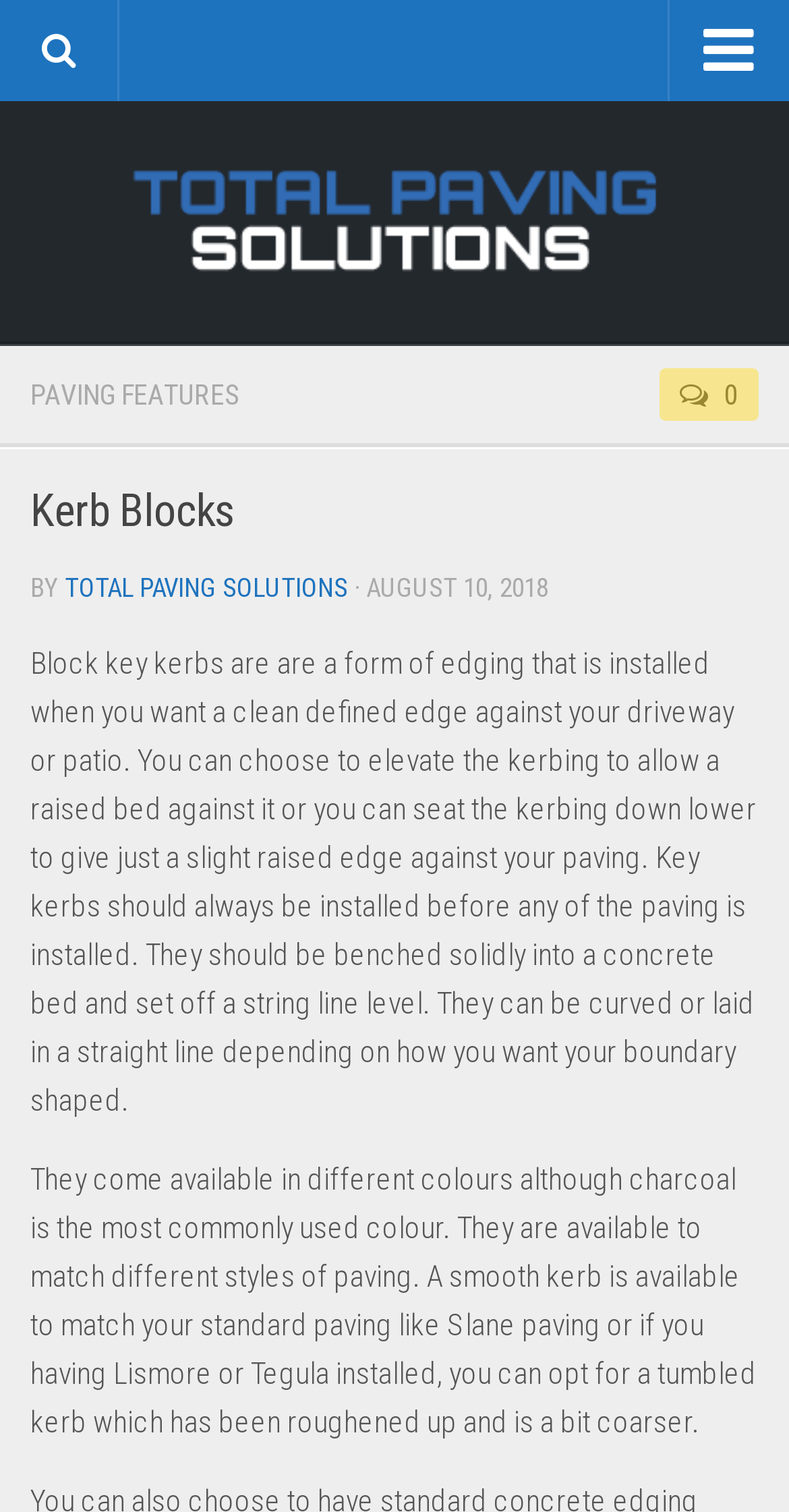Determine the bounding box coordinates of the UI element described by: "Total Paving Solutions".

[0.082, 0.379, 0.441, 0.399]